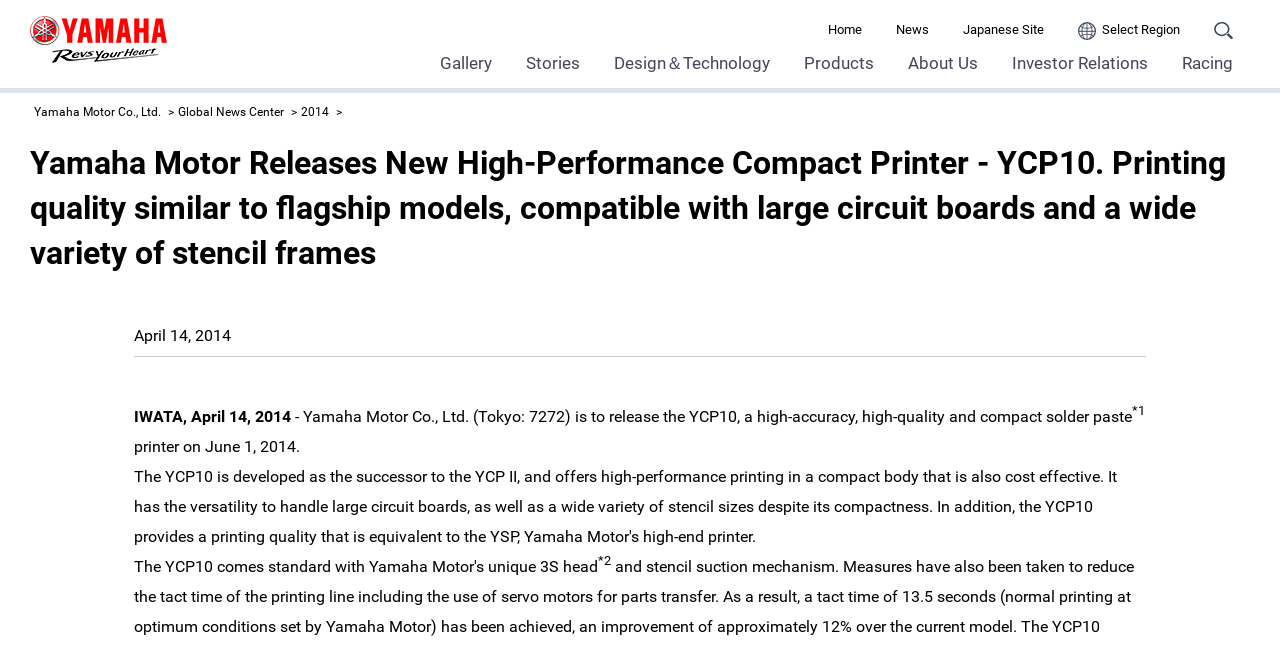Given the element description: "News", predict the bounding box coordinates of the UI element it refers to, using four float numbers between 0 and 1, i.e., [left, top, right, bottom].

[0.7, 0.026, 0.726, 0.065]